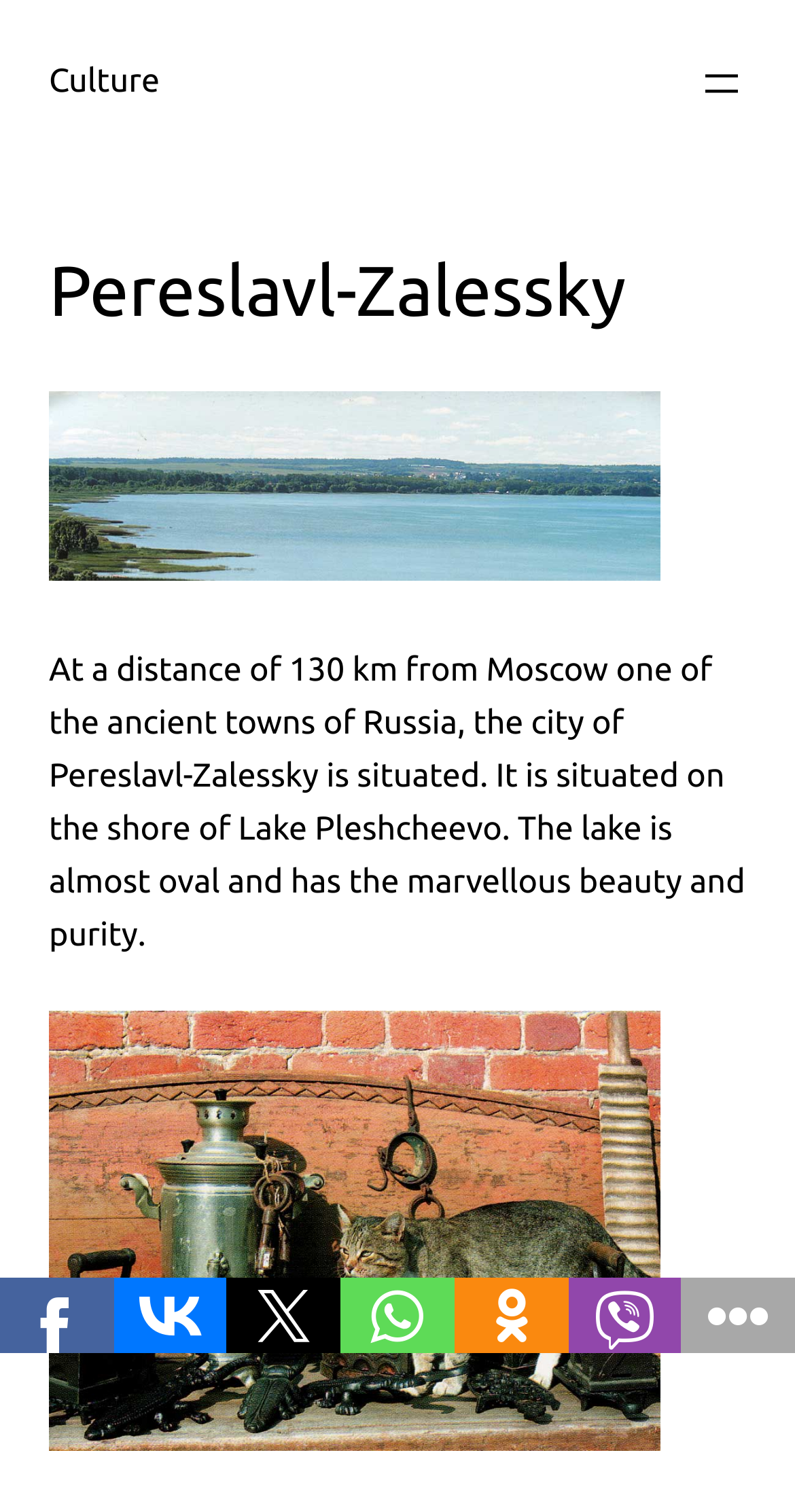Please reply with a single word or brief phrase to the question: 
How many social media sharing options are available?

6